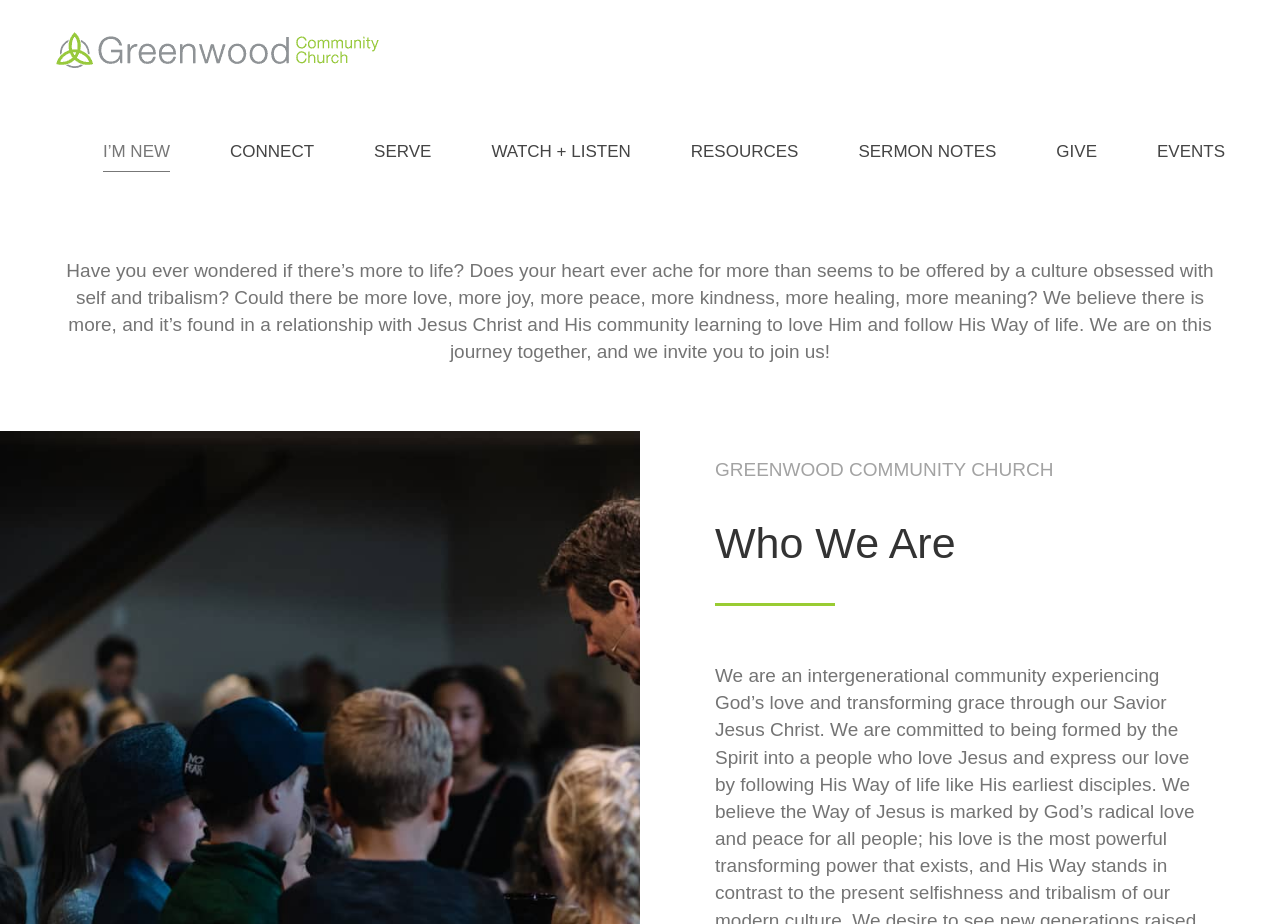Create a detailed narrative of the webpage’s visual and textual elements.

The webpage is about Greenwood Community Church, with a prominent logo at the top left corner. Below the logo, there is a main navigation menu that spans across the top of the page, featuring links to various sections such as "I'M NEW", "CONNECT", "SERVE", "WATCH + LISTEN", "RESOURCES", "SERMON NOTES", "GIVE", and "EVENTS".

Below the navigation menu, there is a large block of text that takes up most of the page's width. This text asks introspective questions about the meaning of life and whether there could be more love, joy, peace, kindness, healing, and meaning. It then introduces the church's belief in finding more through a relationship with Jesus Christ and His community.

At the bottom of the page, there are two headings: "GREENWOOD COMMUNITY CHURCH" and "Who We Are", which are centered and stacked on top of each other. The overall layout is organized, with clear headings and concise text.